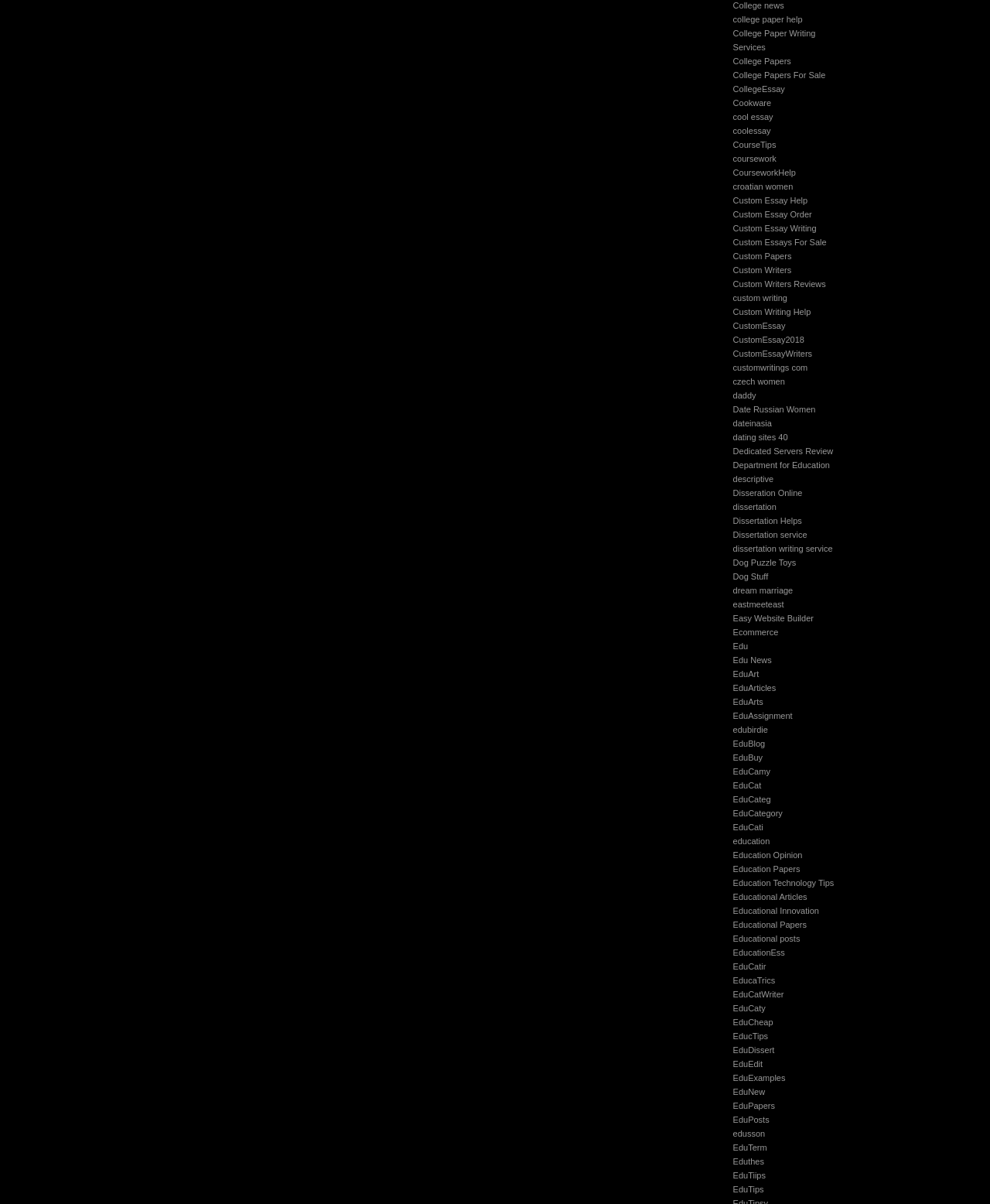Find the bounding box coordinates for the HTML element described in this sentence: "CourseworkHelp". Provide the coordinates as four float numbers between 0 and 1, in the format [left, top, right, bottom].

[0.74, 0.139, 0.804, 0.147]